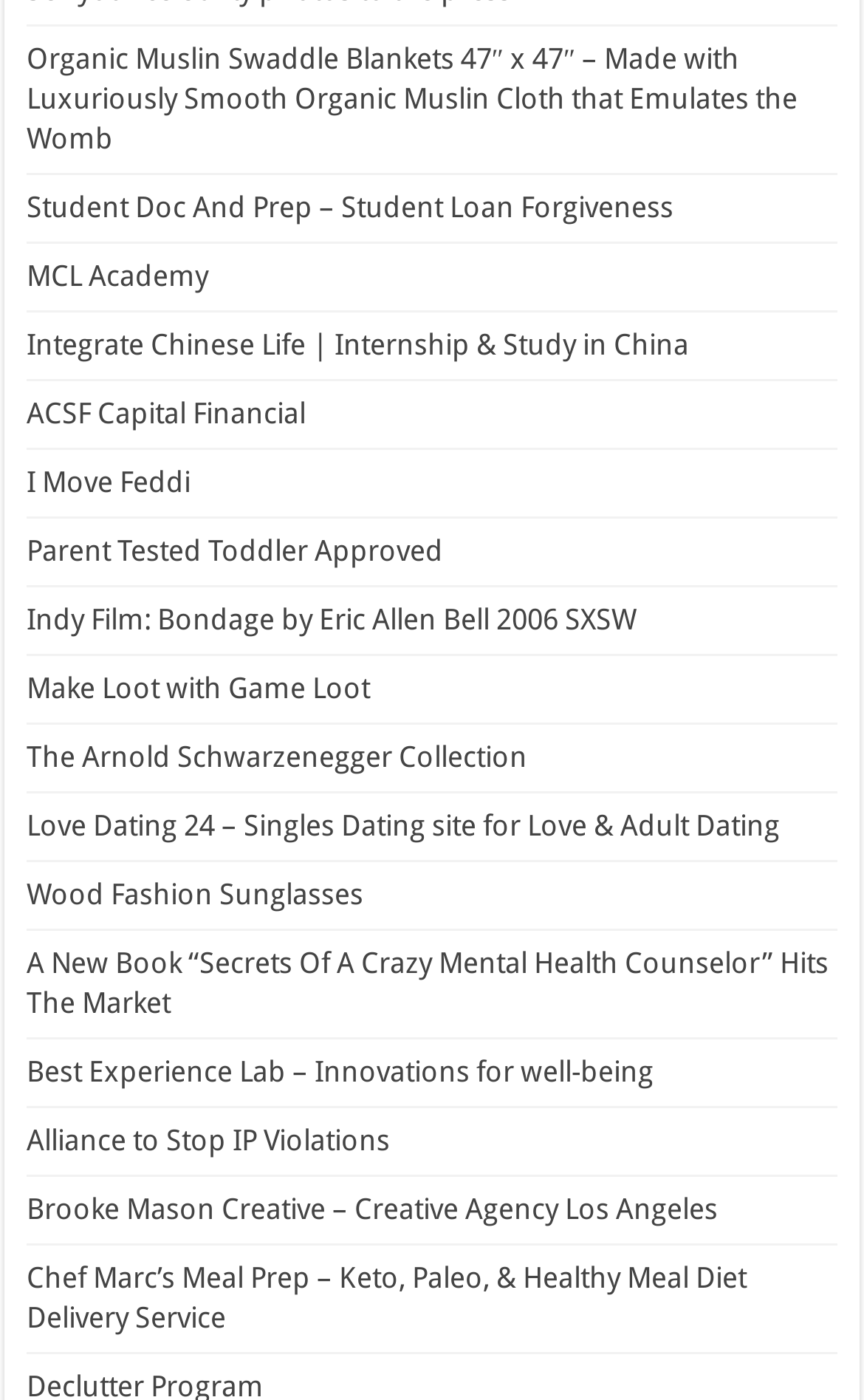Please respond in a single word or phrase: 
What is the longest link text on this webpage?

Organic Muslin Swaddle Blankets 47″ x 47″ – Made with Luxuriously Smooth Organic Muslin Cloth that Emulates the Womb